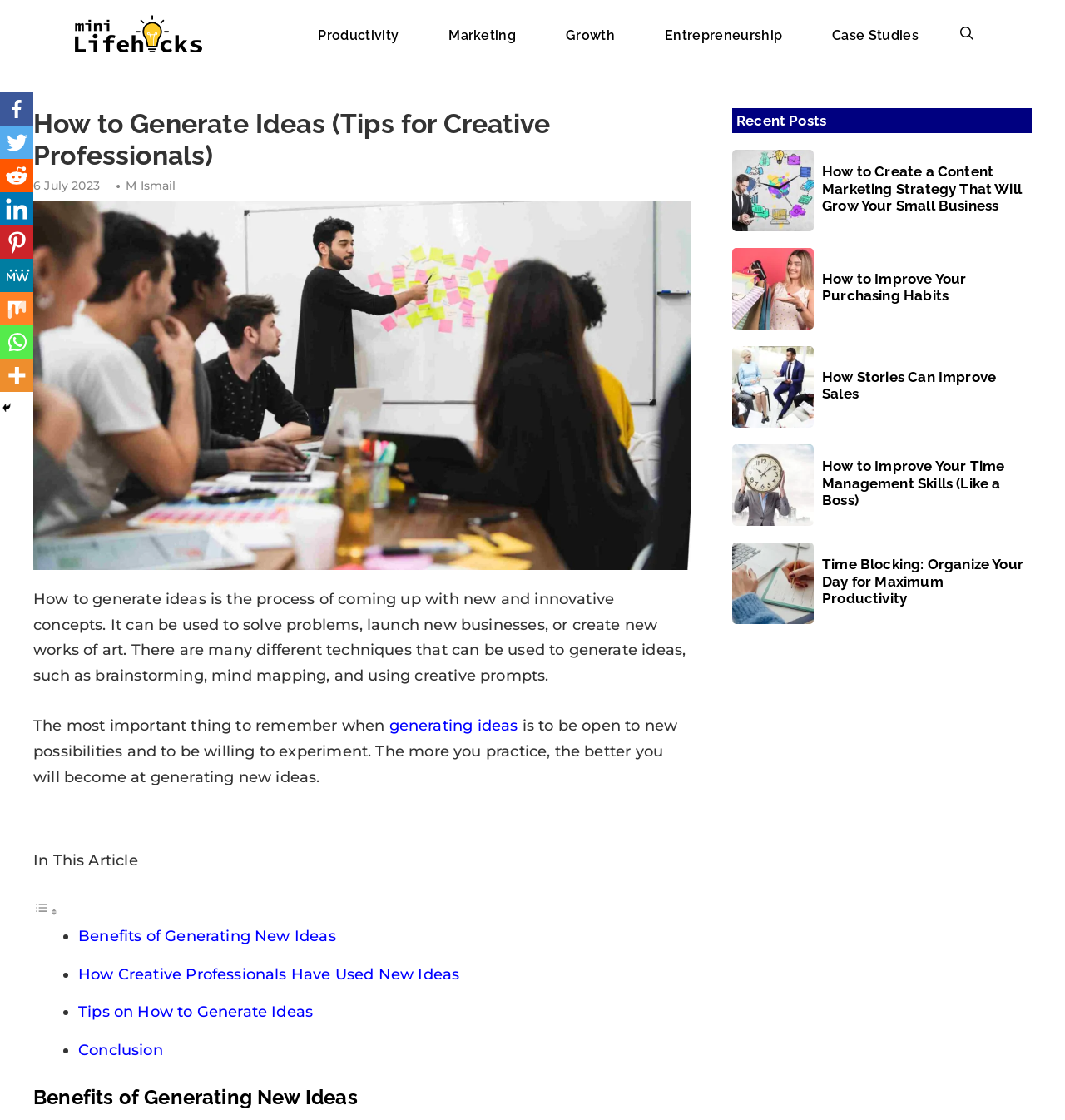Find the bounding box coordinates of the clickable area required to complete the following action: "Open the search bar".

[0.886, 0.006, 0.93, 0.054]